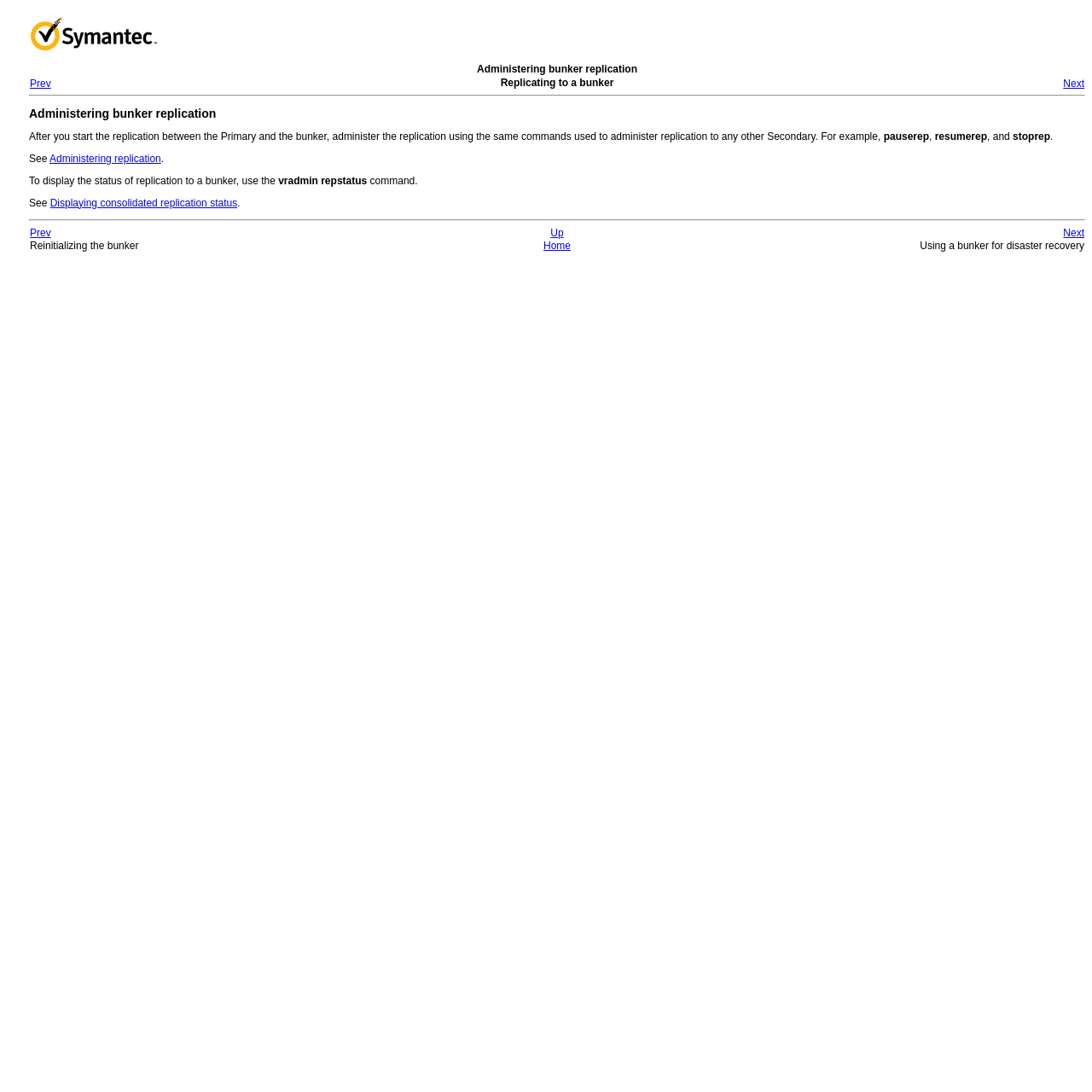Extract the bounding box coordinates for the HTML element that matches this description: "Displaying consolidated replication status". The coordinates should be four float numbers between 0 and 1, i.e., [left, top, right, bottom].

[0.046, 0.18, 0.217, 0.191]